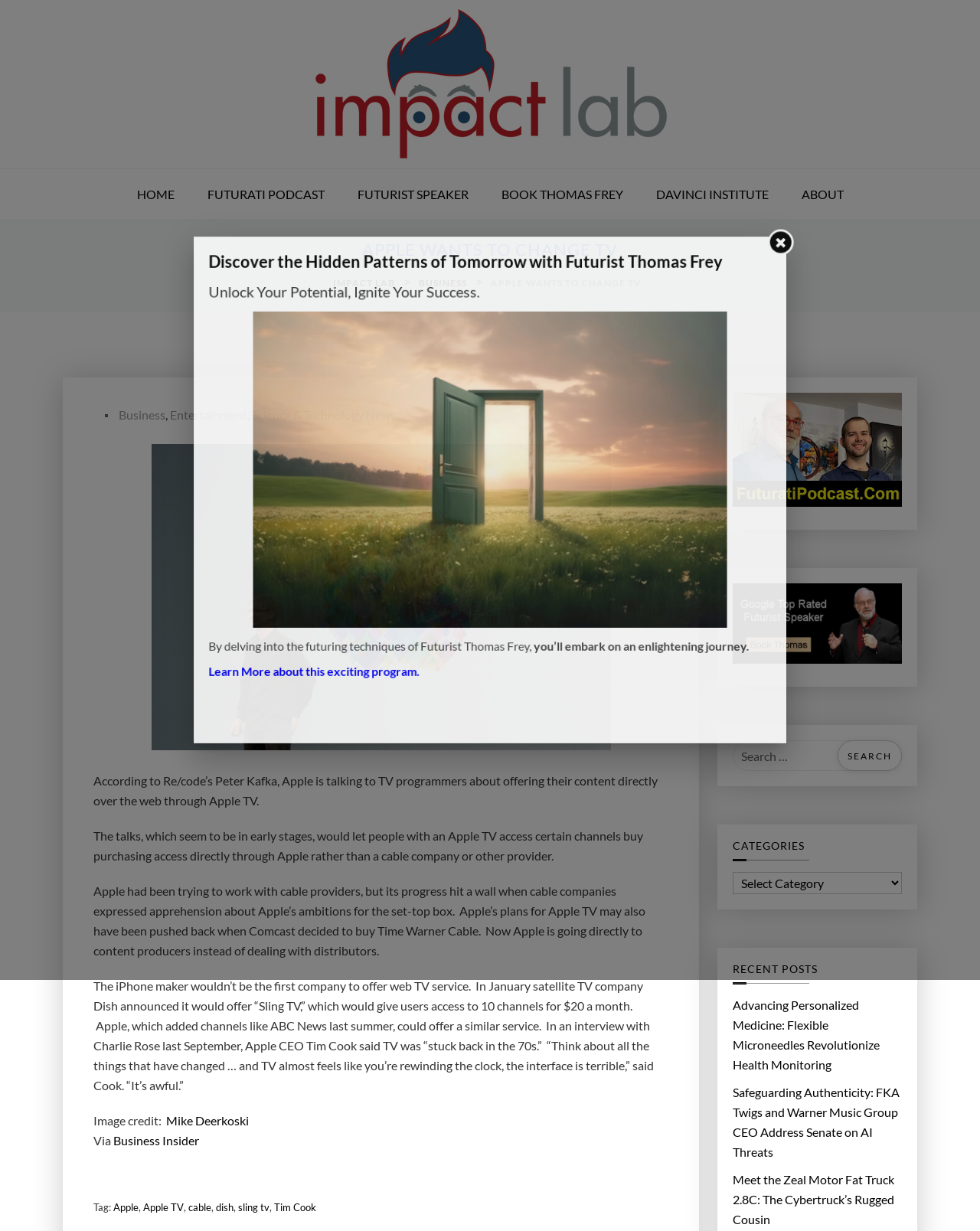How many categories are there?
Respond to the question with a single word or phrase according to the image.

Not specified